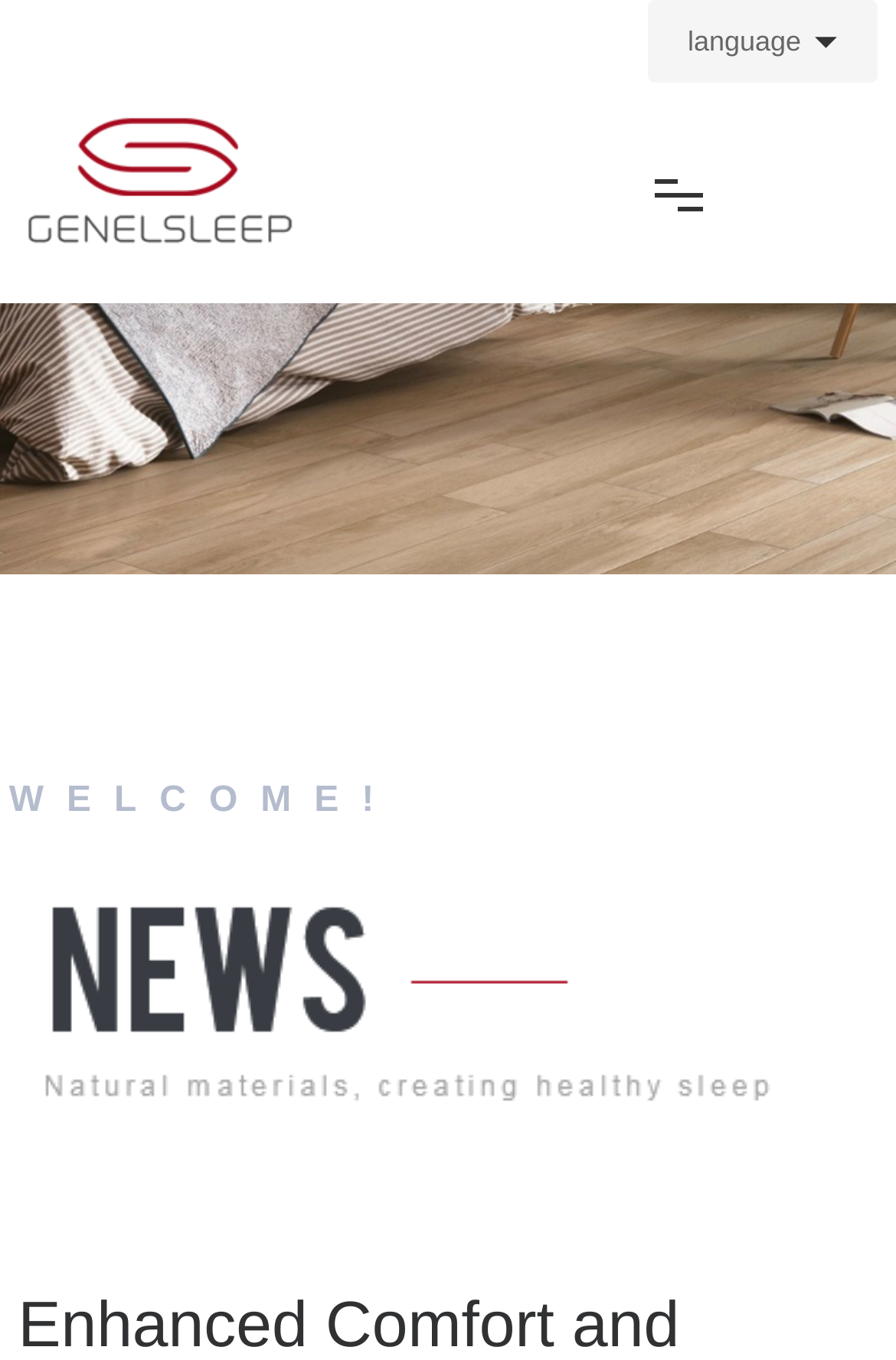Locate the bounding box coordinates of the clickable area needed to fulfill the instruction: "switch to 中文版".

[0.038, 0.737, 0.162, 0.839]